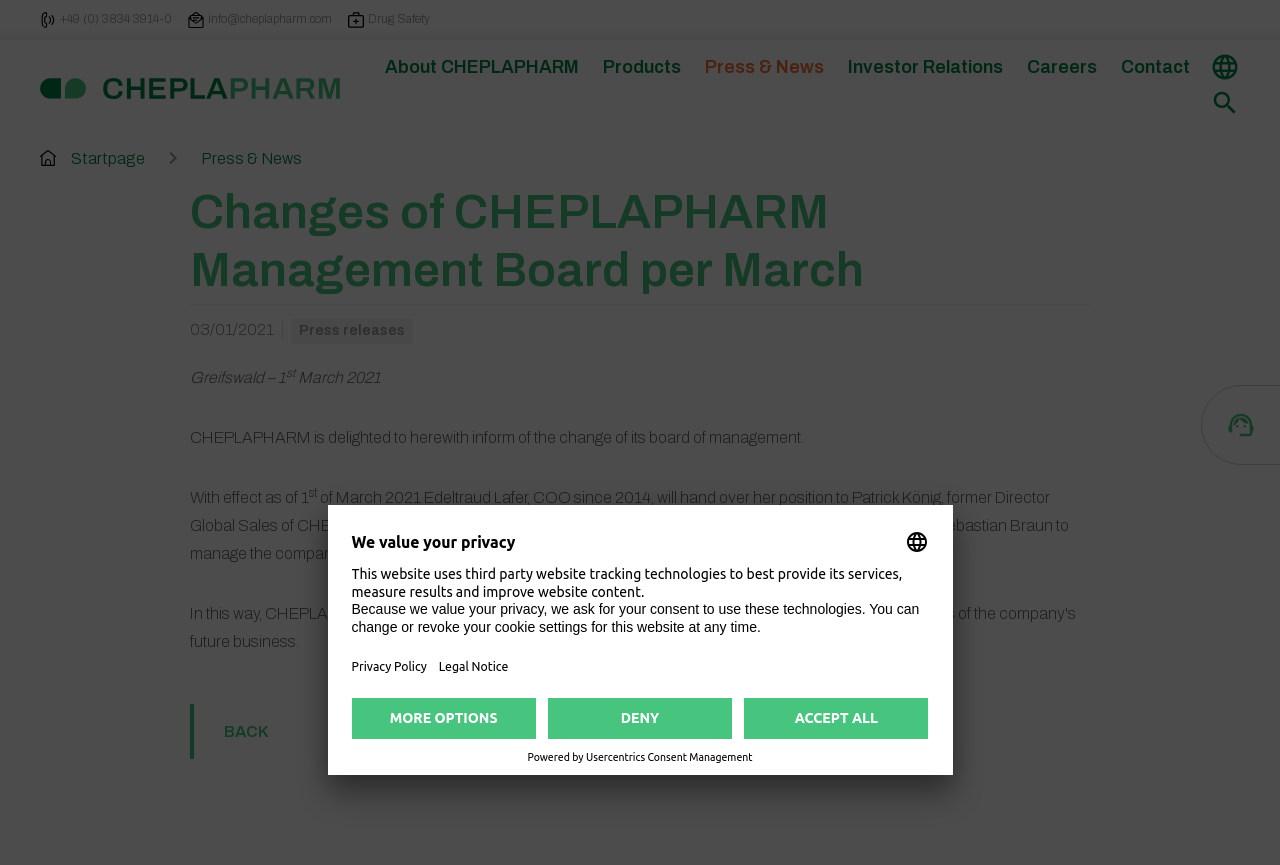Please identify the bounding box coordinates of the clickable element to fulfill the following instruction: "Click the 'About CHEPLAPHARM' link". The coordinates should be four float numbers between 0 and 1, i.e., [left, top, right, bottom].

[0.291, 0.066, 0.462, 0.089]